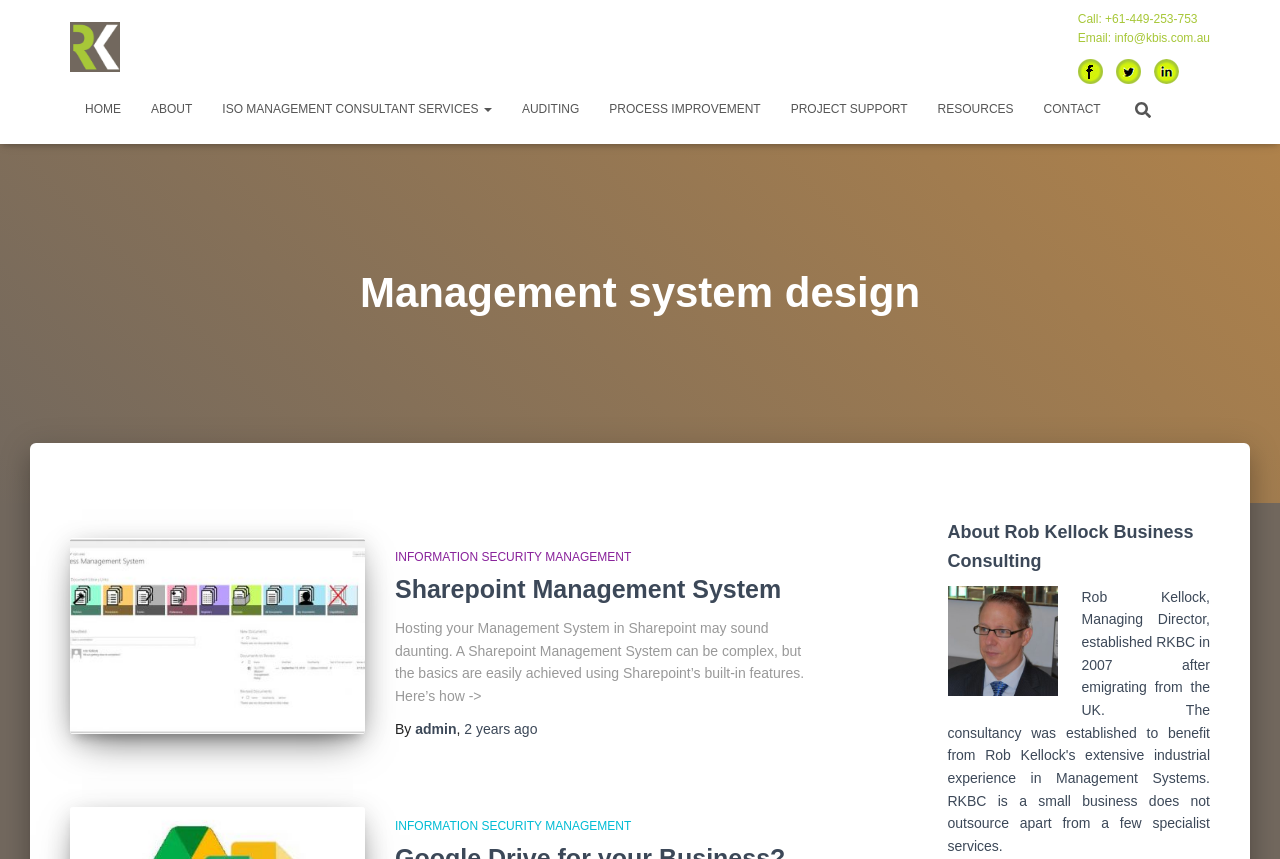Locate the bounding box coordinates of the element that should be clicked to fulfill the instruction: "Follow seedling".

None